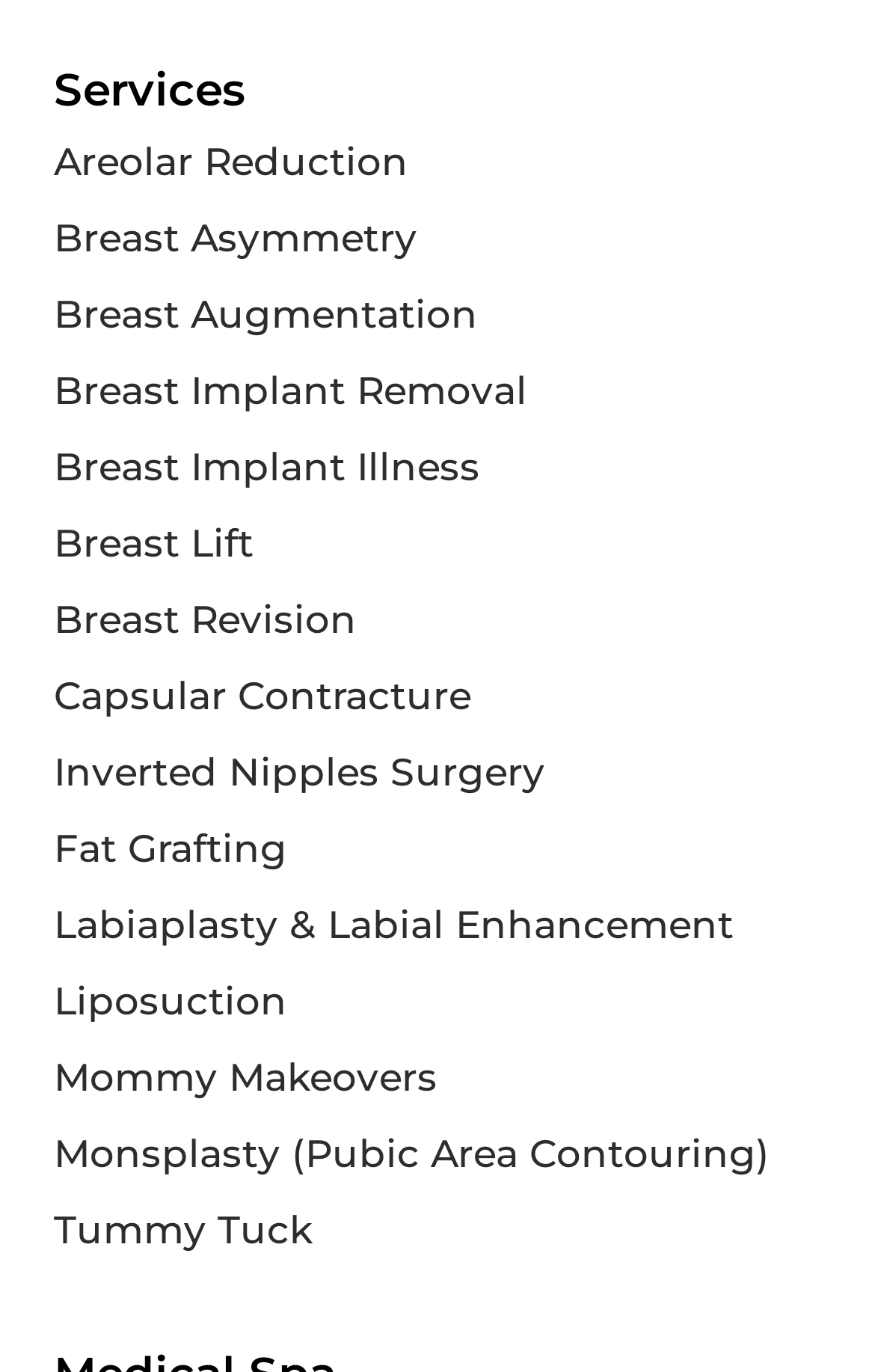Please provide the bounding box coordinates for the element that needs to be clicked to perform the instruction: "Read about Labiaplasty & Labial Enhancement". The coordinates must consist of four float numbers between 0 and 1, formatted as [left, top, right, bottom].

[0.062, 0.646, 0.938, 0.702]